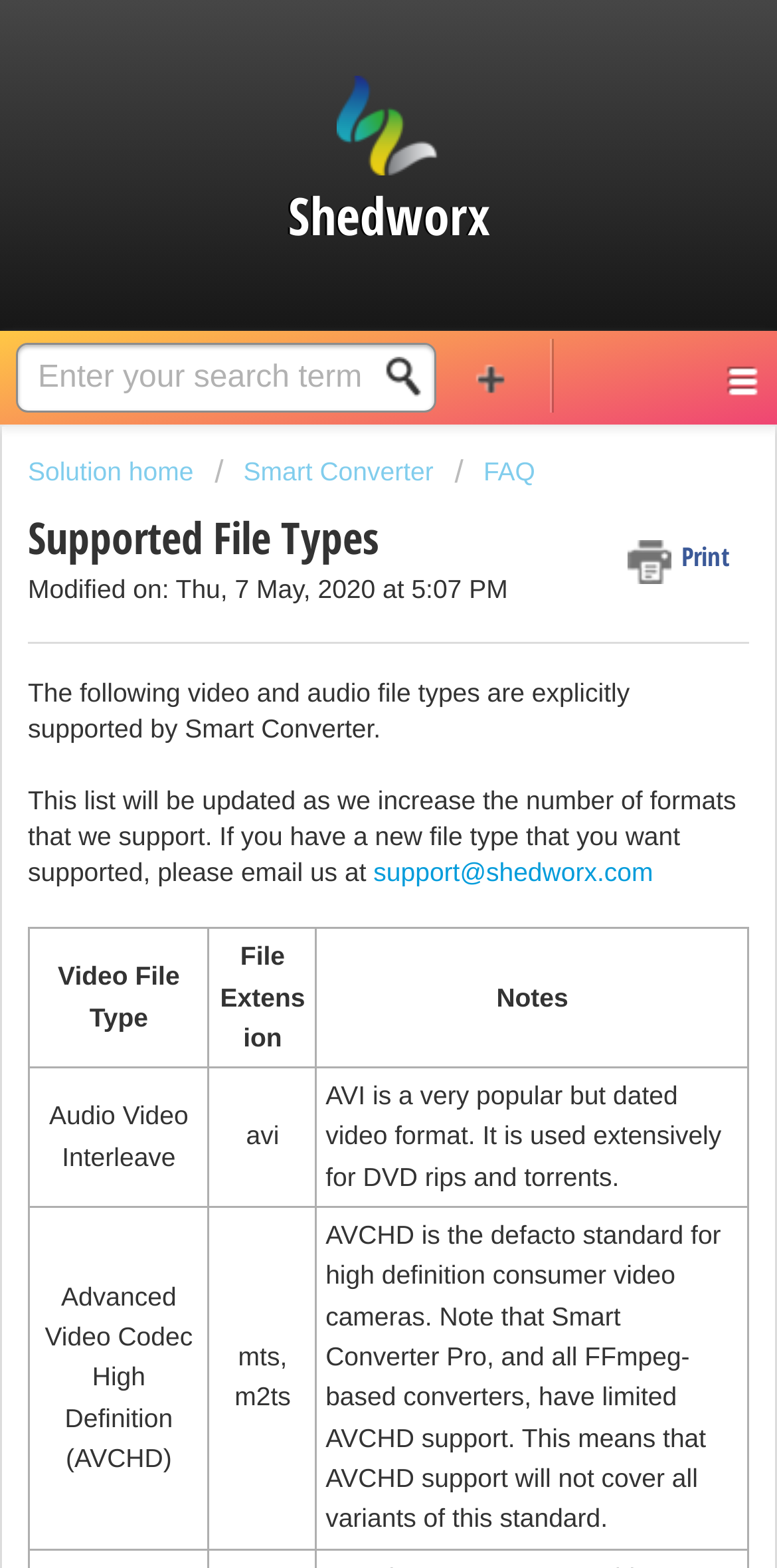Please pinpoint the bounding box coordinates for the region I should click to adhere to this instruction: "View supported file types".

[0.036, 0.432, 0.81, 0.474]